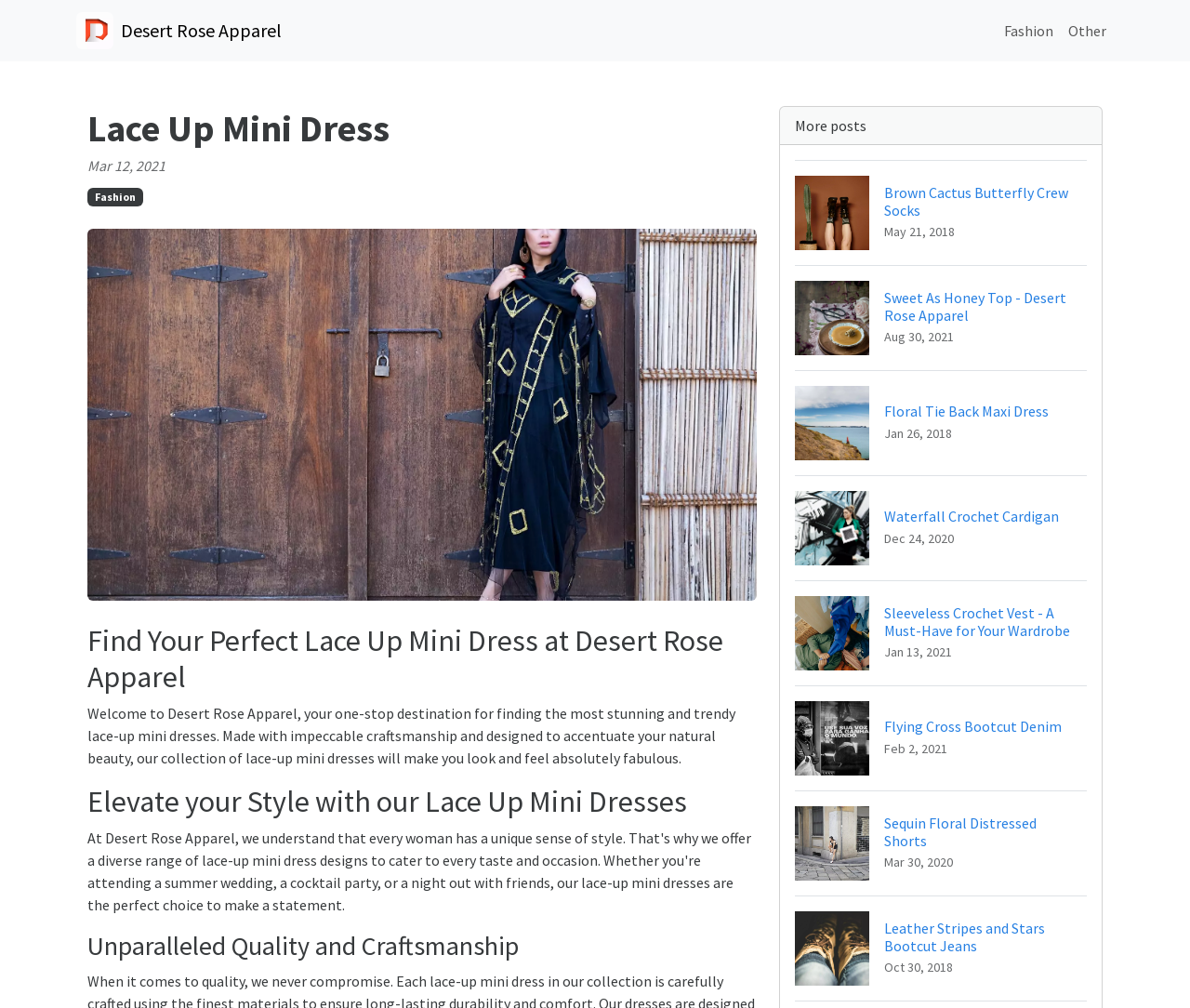Offer a meticulous caption that includes all visible features of the webpage.

The webpage is about Desert Rose Apparel, specifically showcasing their collection of lace-up mini dresses. At the top left, there is a logo of Desert Rose Apparel, accompanied by a navigation menu with links to "Fashion" and "Other" categories. 

Below the navigation menu, there is a header section with a heading "Lace Up Mini Dress" and a date "Mar 12, 2021". Next to the header, there is a large image that takes up most of the width of the page. 

Below the image, there is a section with a heading "Find Your Perfect Lace Up Mini Dress at Desert Rose Apparel" followed by a paragraph of text describing the features and benefits of their lace-up mini dresses. 

Further down, there are three more headings: "Elevate your Style with our Lace Up Mini Dresses", "Unparalleled Quality and Craftsmanship", and a section with multiple links to other fashion items, each accompanied by an image and a heading. These links include "Brown Cactus Butterfly Crew Socks", "Sweet As Honey Top - Desert Rose Apparel", "Floral Tie Back Maxi Dress", "Waterfall Crochet Cardigan", "Sleeveless Crochet Vest - A Must-Have for Your Wardrobe", "Flying Cross Bootcut Denim", "Sequin Floral Distressed Shorts", and "Leather Stripes and Stars Bootcut Jeans".